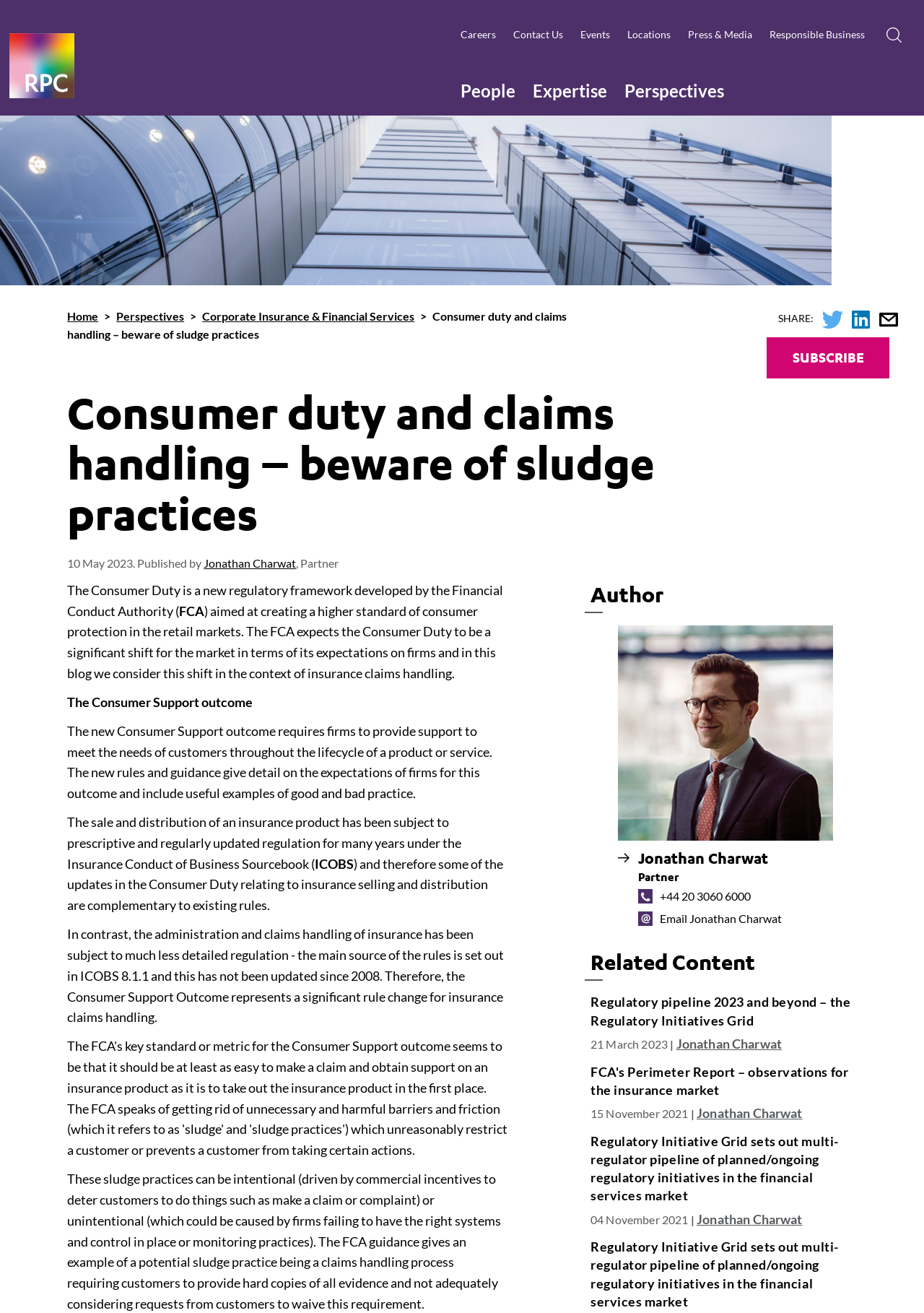Identify the bounding box coordinates of the region I need to click to complete this instruction: "Read the blog by Jonathan Charwat".

[0.22, 0.423, 0.32, 0.434]